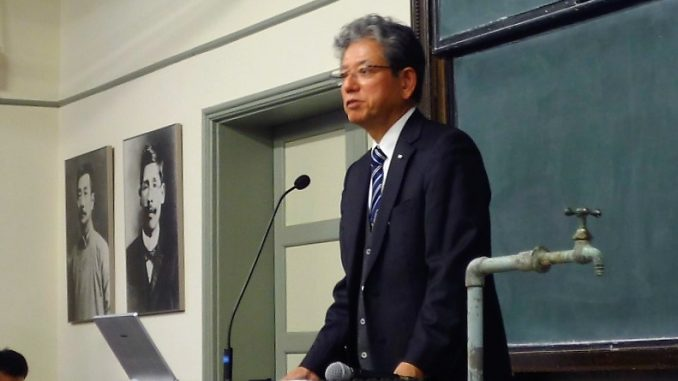How many attendees were at the workshop?
Please look at the screenshot and answer using one word or phrase.

Approximately 90